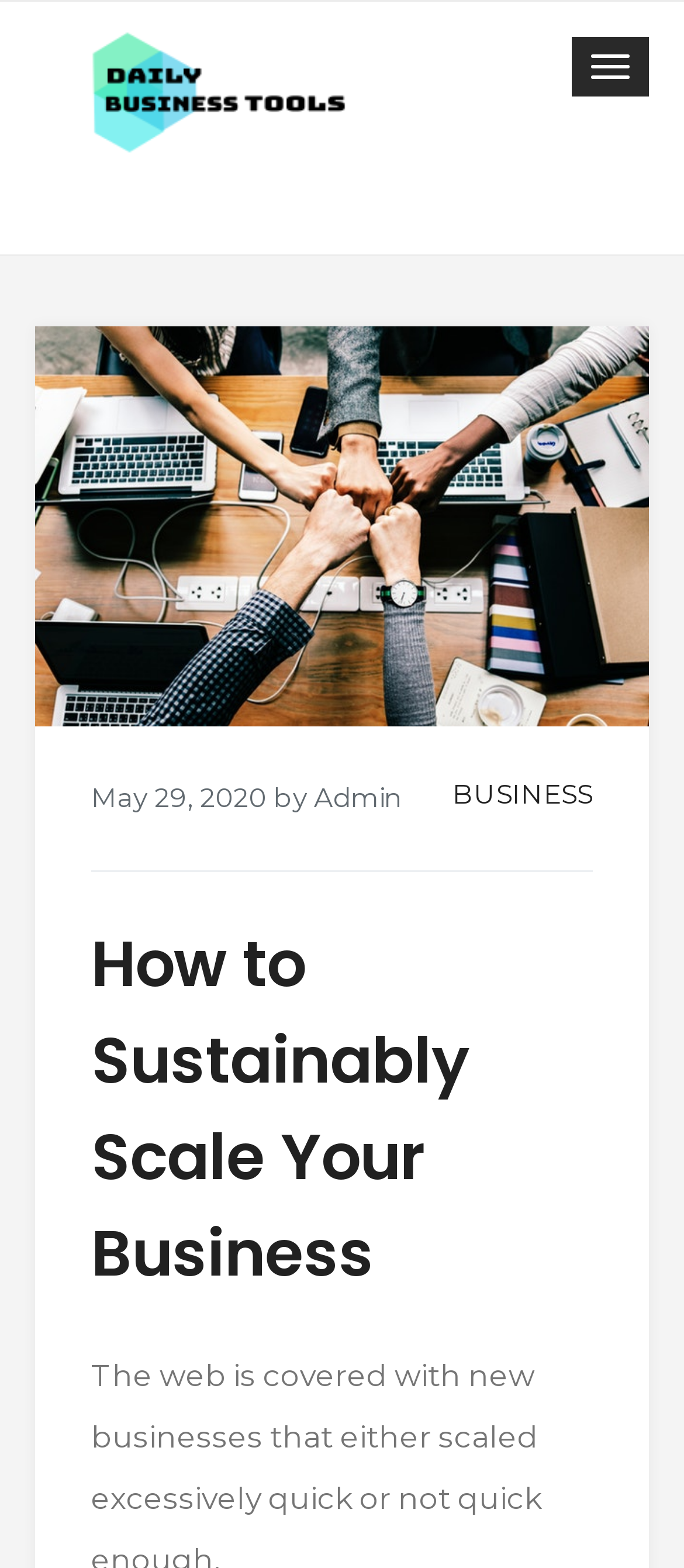What is the name of the website?
Please give a detailed and thorough answer to the question, covering all relevant points.

I found the name of the website by looking at the link element at the top of the webpage, which has the text 'Daily Business Tools'.